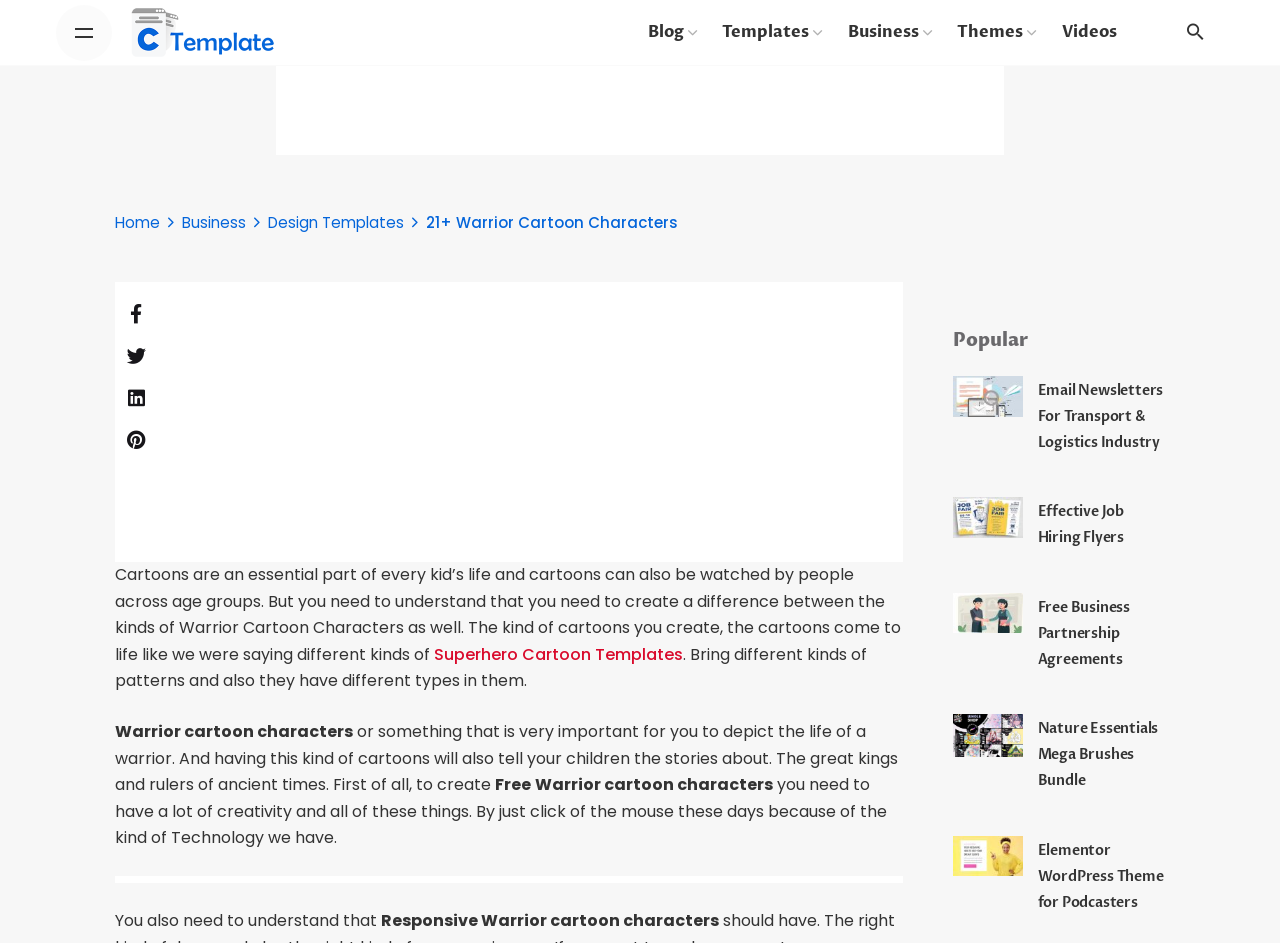Determine the bounding box coordinates of the clickable element to complete this instruction: "Check out Superhero Cartoon Templates". Provide the coordinates in the format of four float numbers between 0 and 1, [left, top, right, bottom].

[0.336, 0.681, 0.534, 0.706]